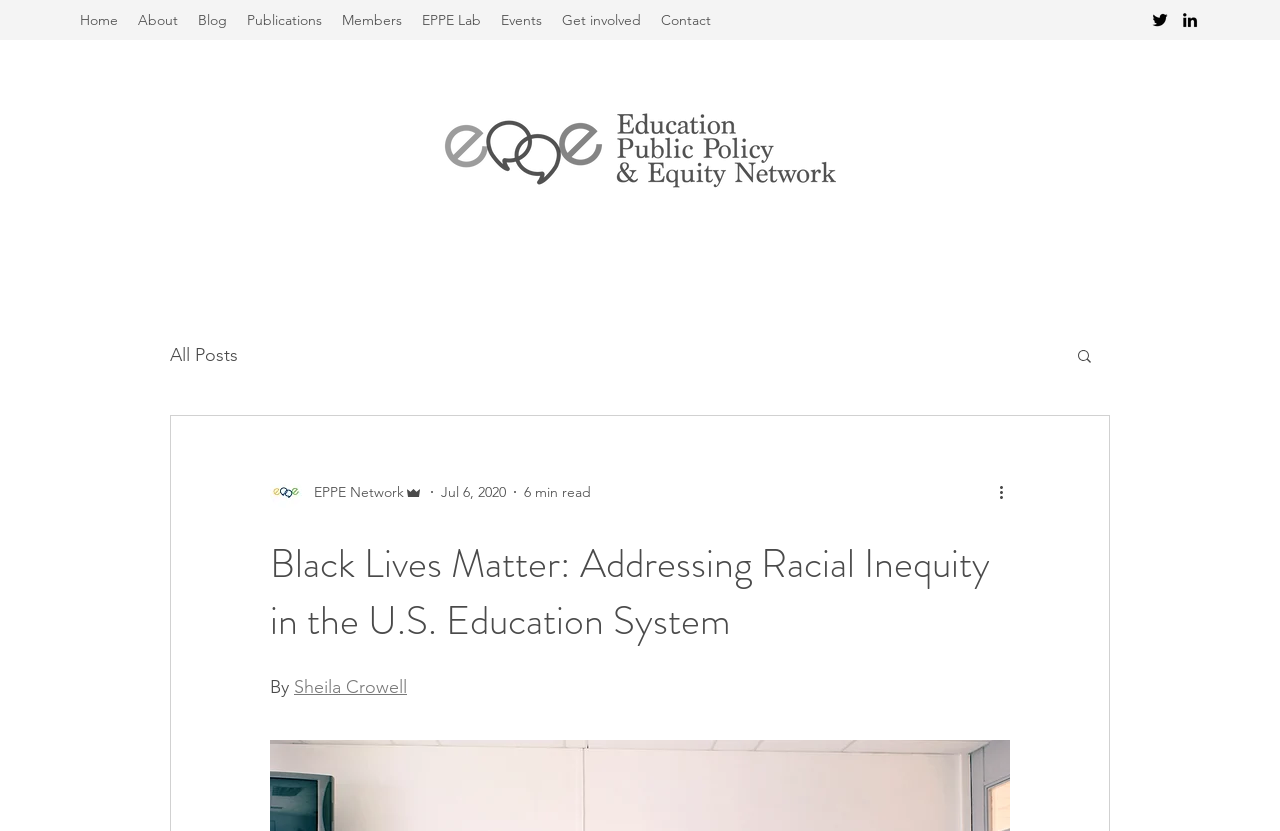What is the purpose of the 'Search' button?
Using the image as a reference, answer the question with a short word or phrase.

To search